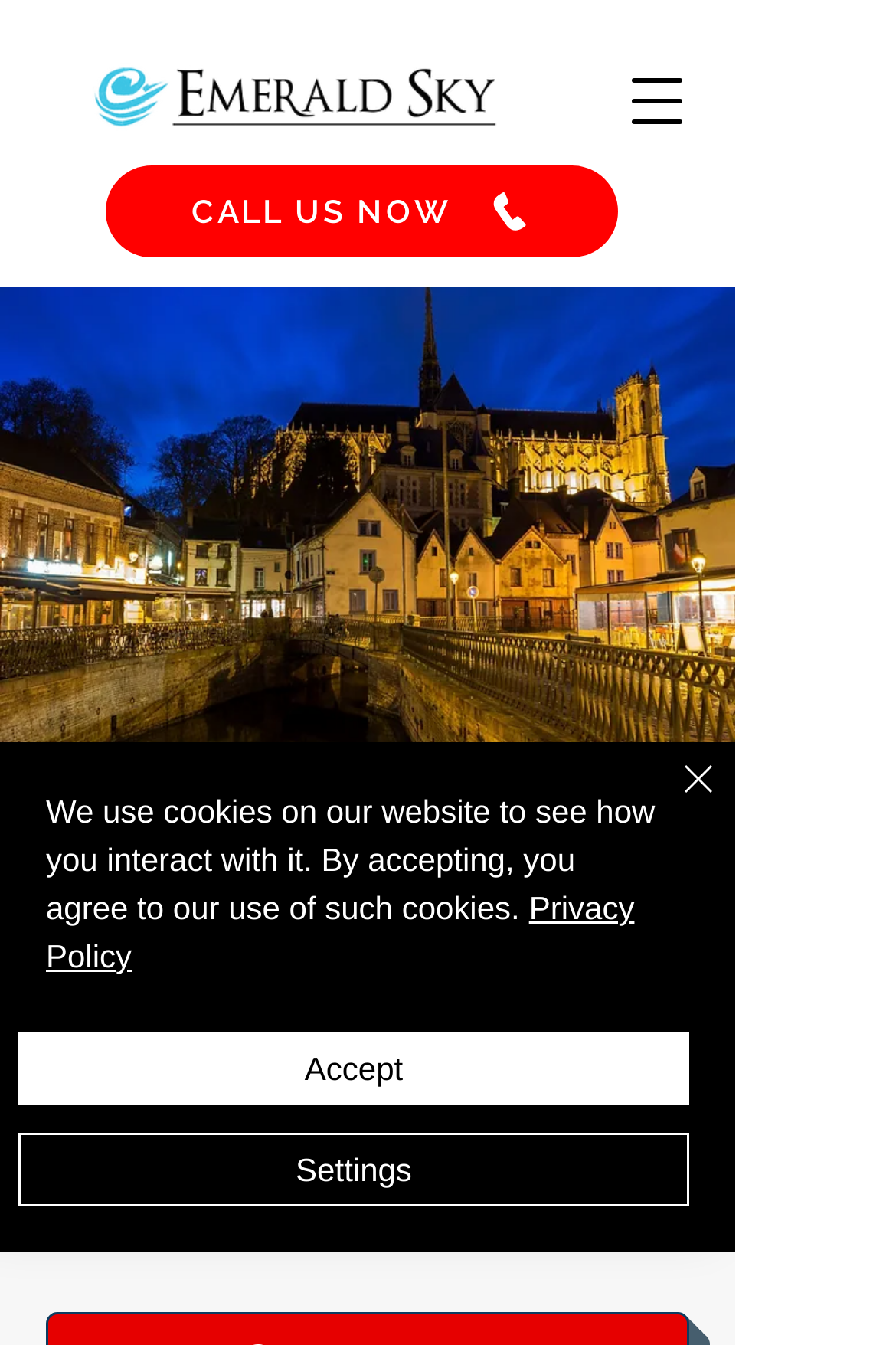What is the purpose of the 'CALL US NOW' link?
Examine the image and give a concise answer in one word or a short phrase.

To contact the company